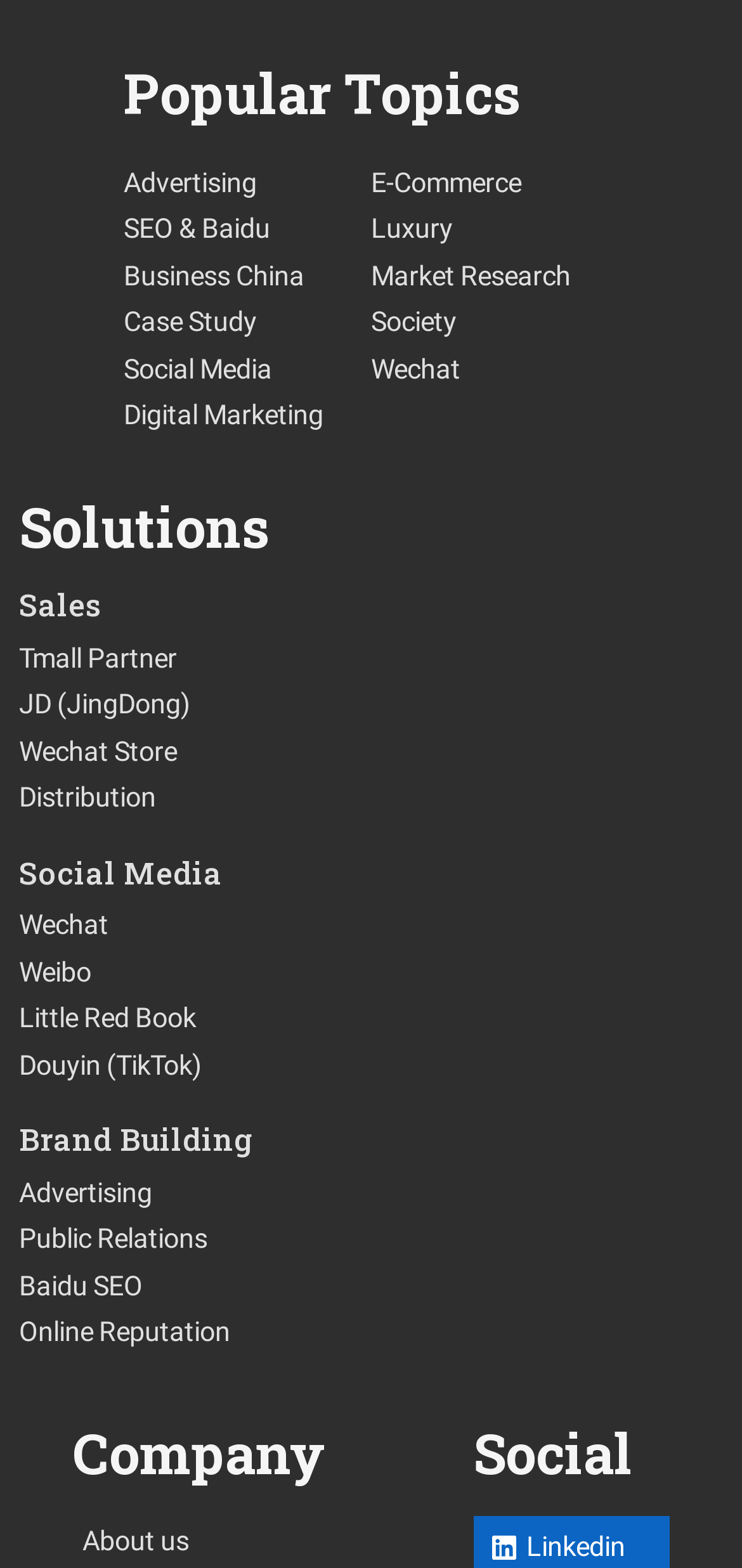Find the bounding box coordinates for the HTML element described as: "Wechat". The coordinates should consist of four float values between 0 and 1, i.e., [left, top, right, bottom].

[0.5, 0.222, 0.646, 0.251]